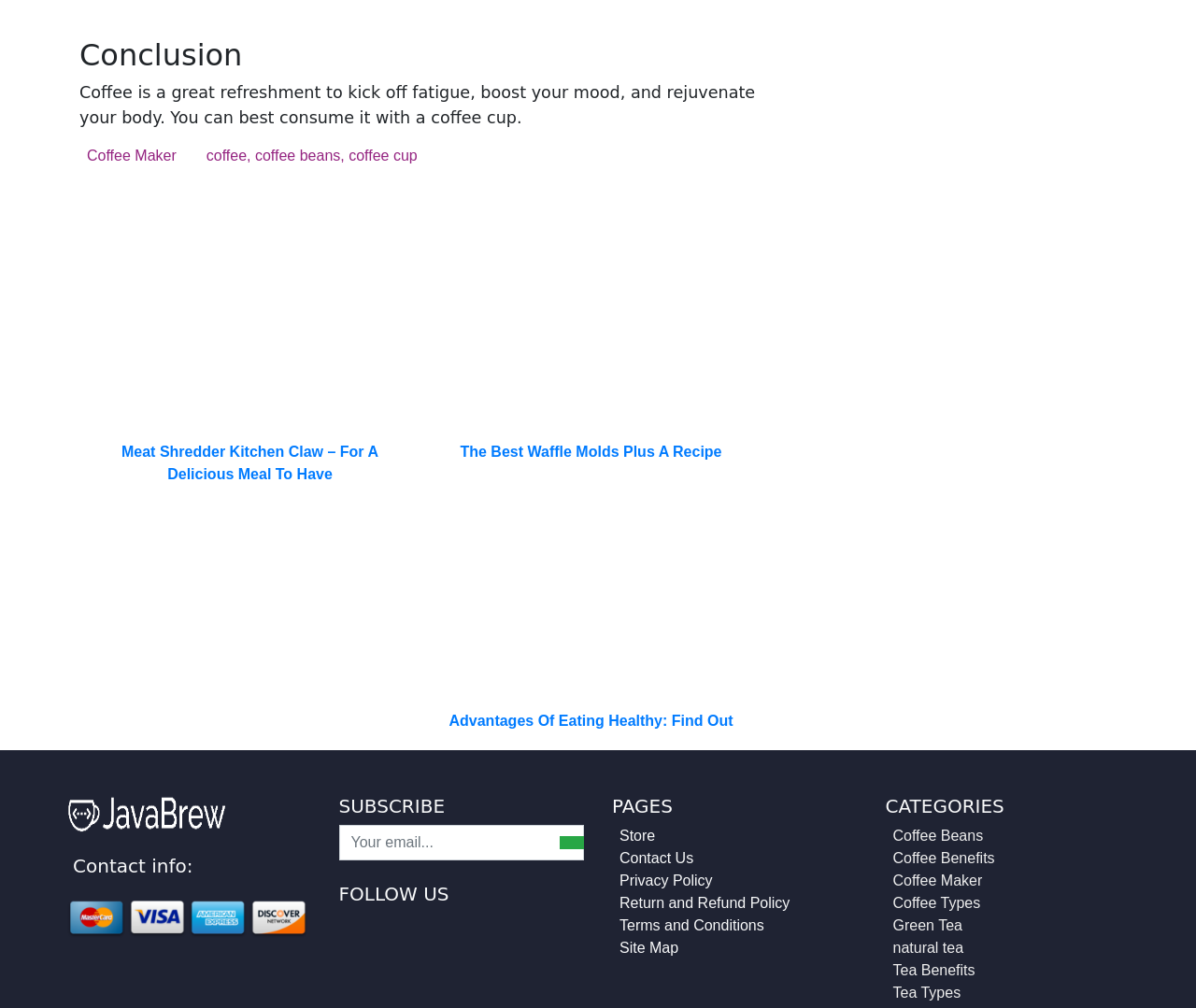Identify the bounding box coordinates of the region I need to click to complete this instruction: "Visit the 'Store' page".

[0.518, 0.821, 0.548, 0.837]